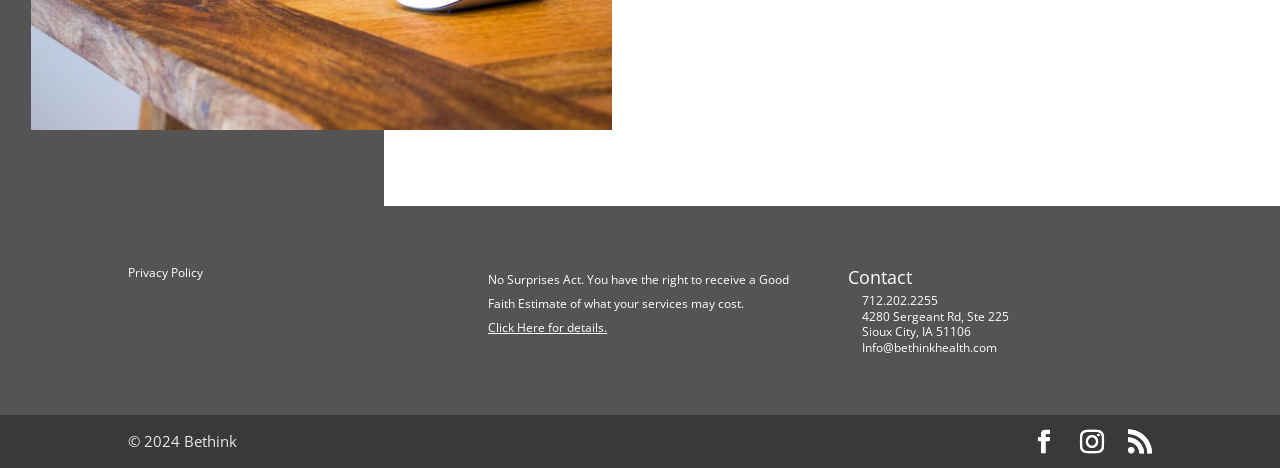Predict the bounding box of the UI element that fits this description: "Privacy Policy".

[0.1, 0.564, 0.159, 0.6]